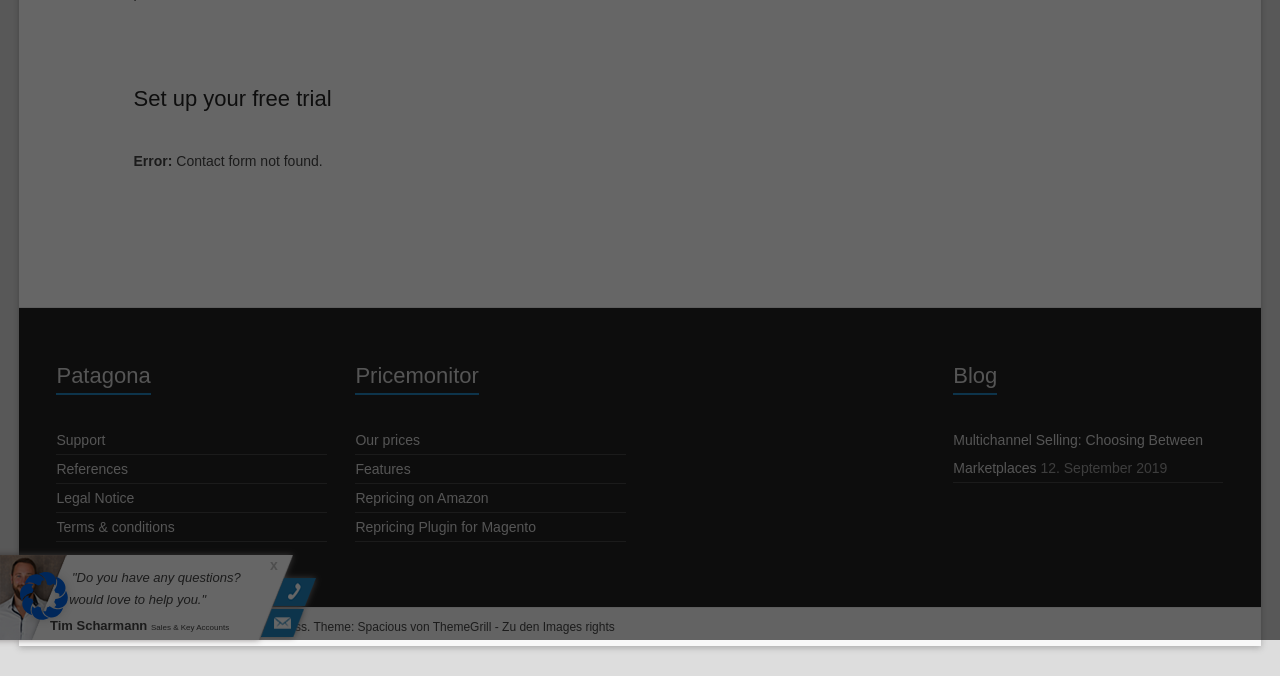Please locate the UI element described by "powered by Borlabs Cookie" and provide its bounding box coordinates.

[0.212, 0.575, 0.327, 0.592]